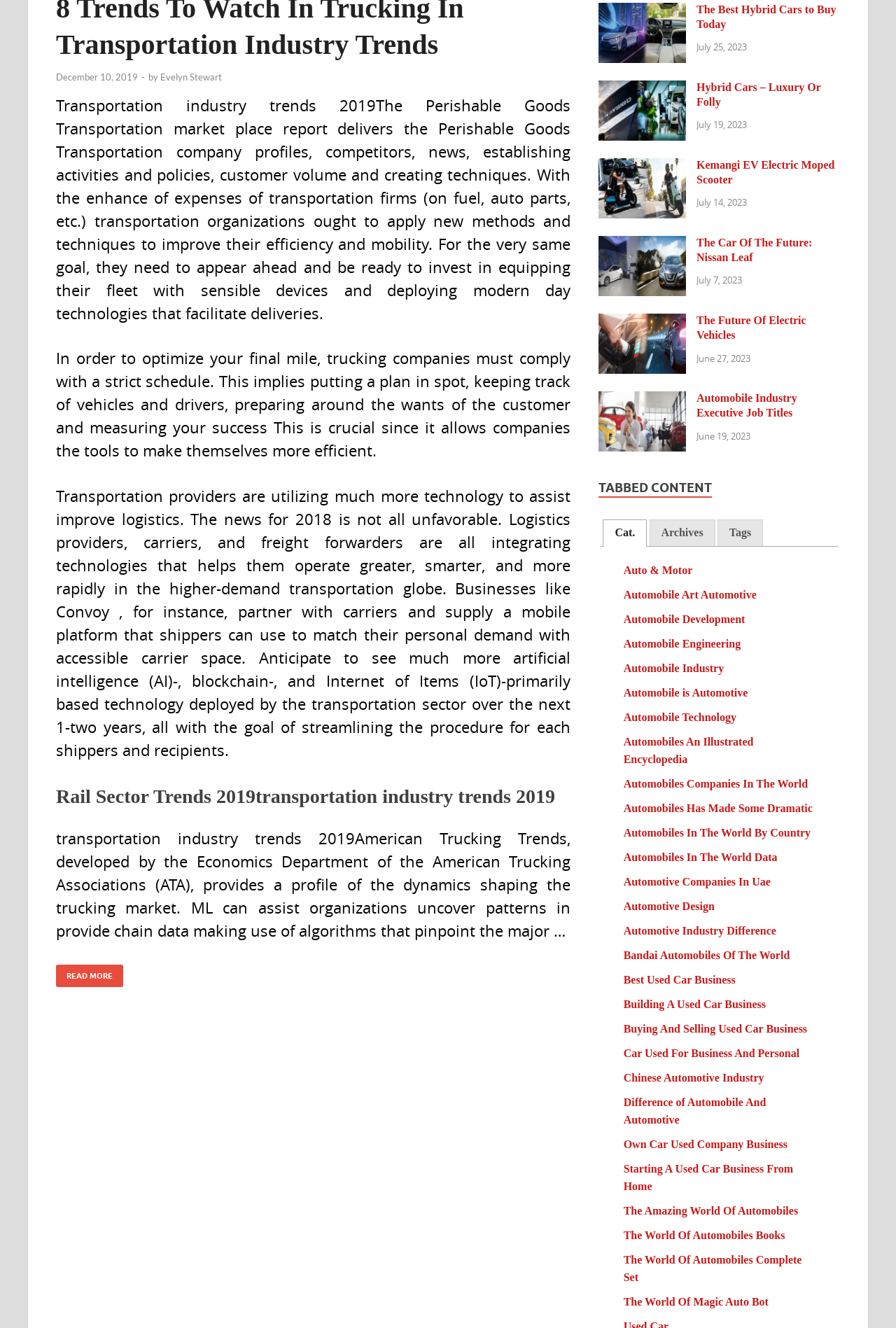Find the bounding box of the element with the following description: "Automobile Engineering". The coordinates must be four float numbers between 0 and 1, formatted as [left, top, right, bottom].

[0.696, 0.48, 0.827, 0.489]